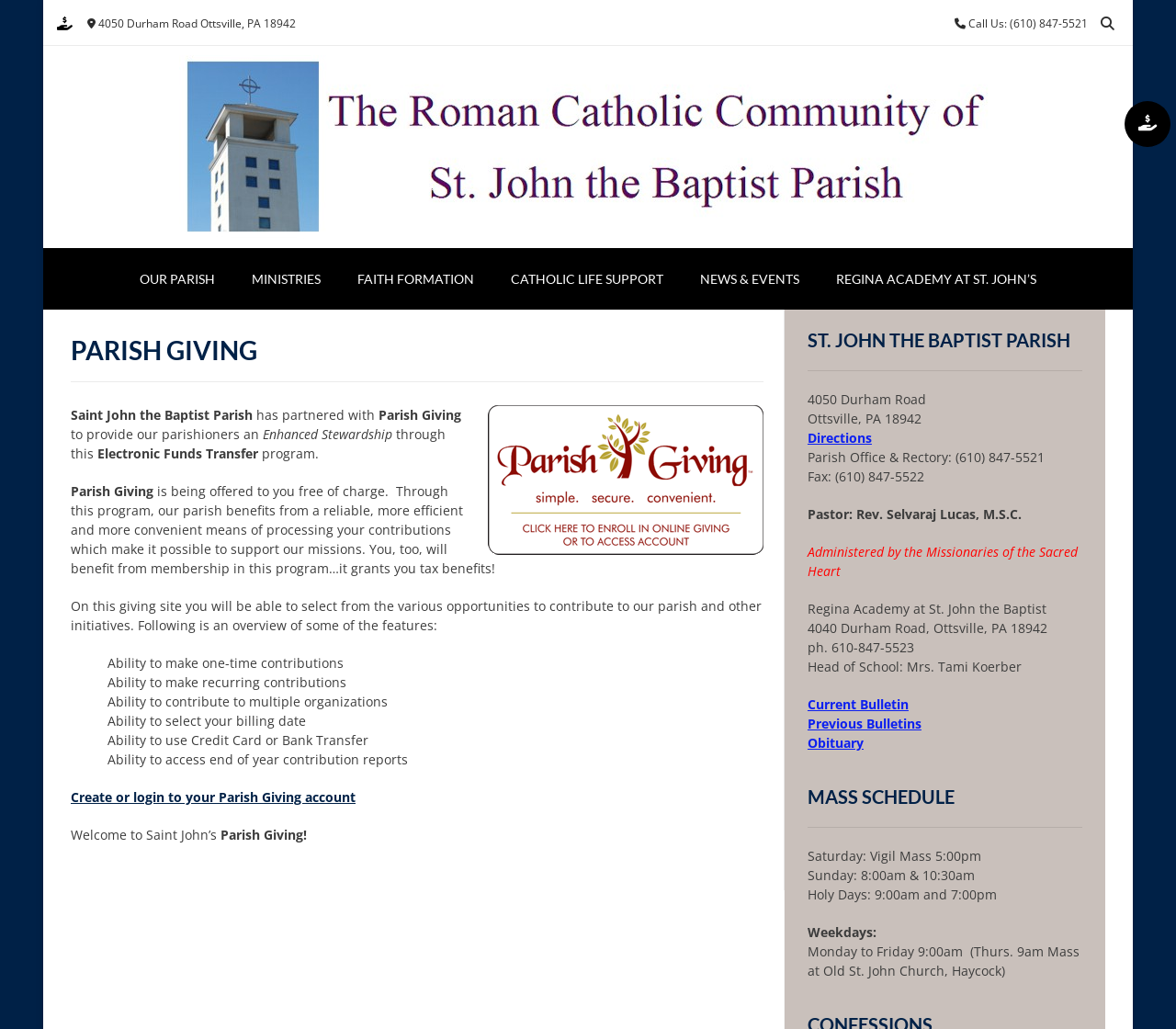Please determine the bounding box coordinates of the element to click in order to execute the following instruction: "Visit the Saint John the Baptist Catholic Church website". The coordinates should be four float numbers between 0 and 1, specified as [left, top, right, bottom].

[0.152, 0.054, 0.848, 0.232]